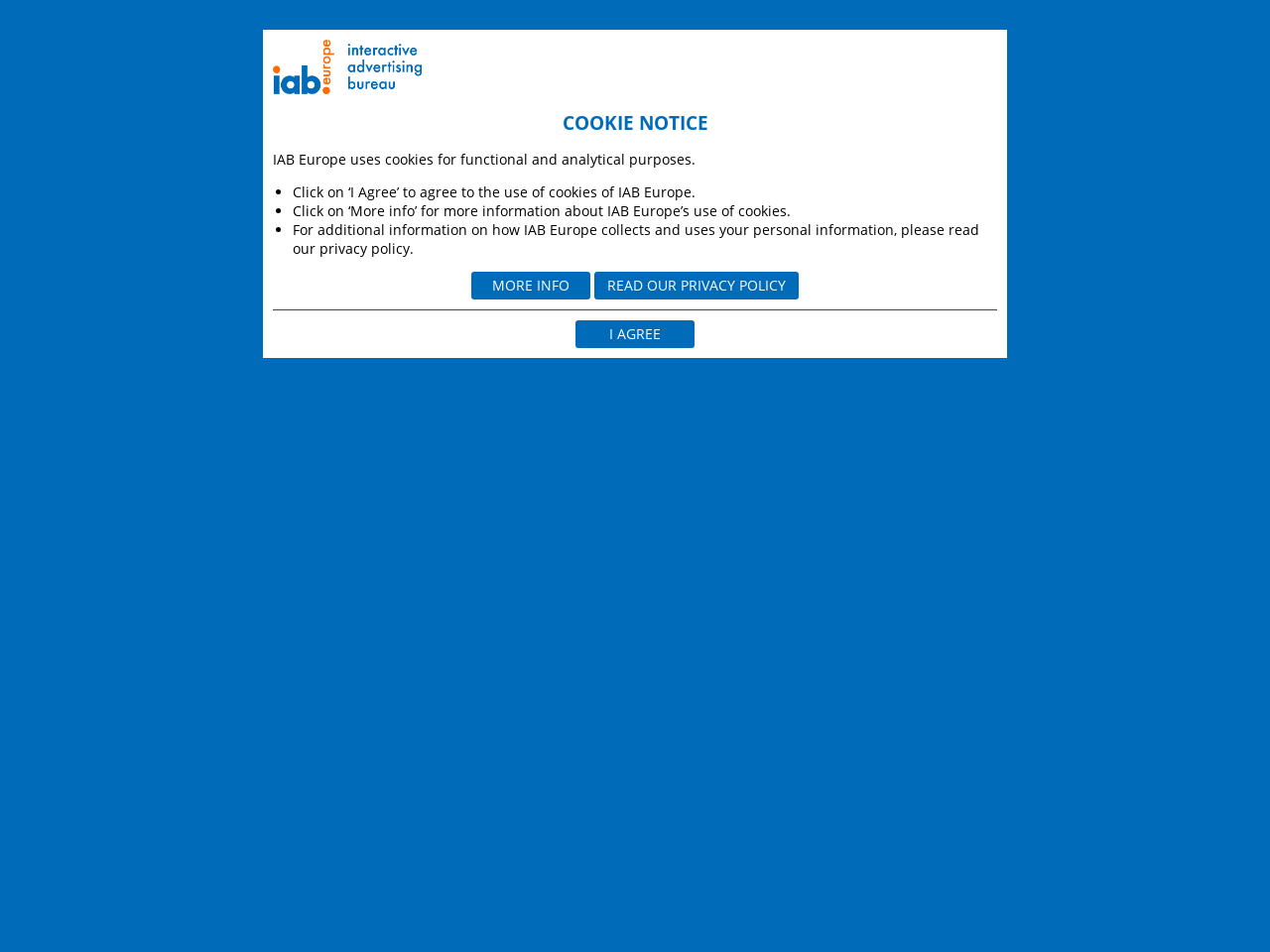Refer to the image and provide a thorough answer to this question:
How long is the data collected by Google Analytics retained?

As stated in the webpage content, the data collected by Google Analytics is automatically deleted after 14 months.